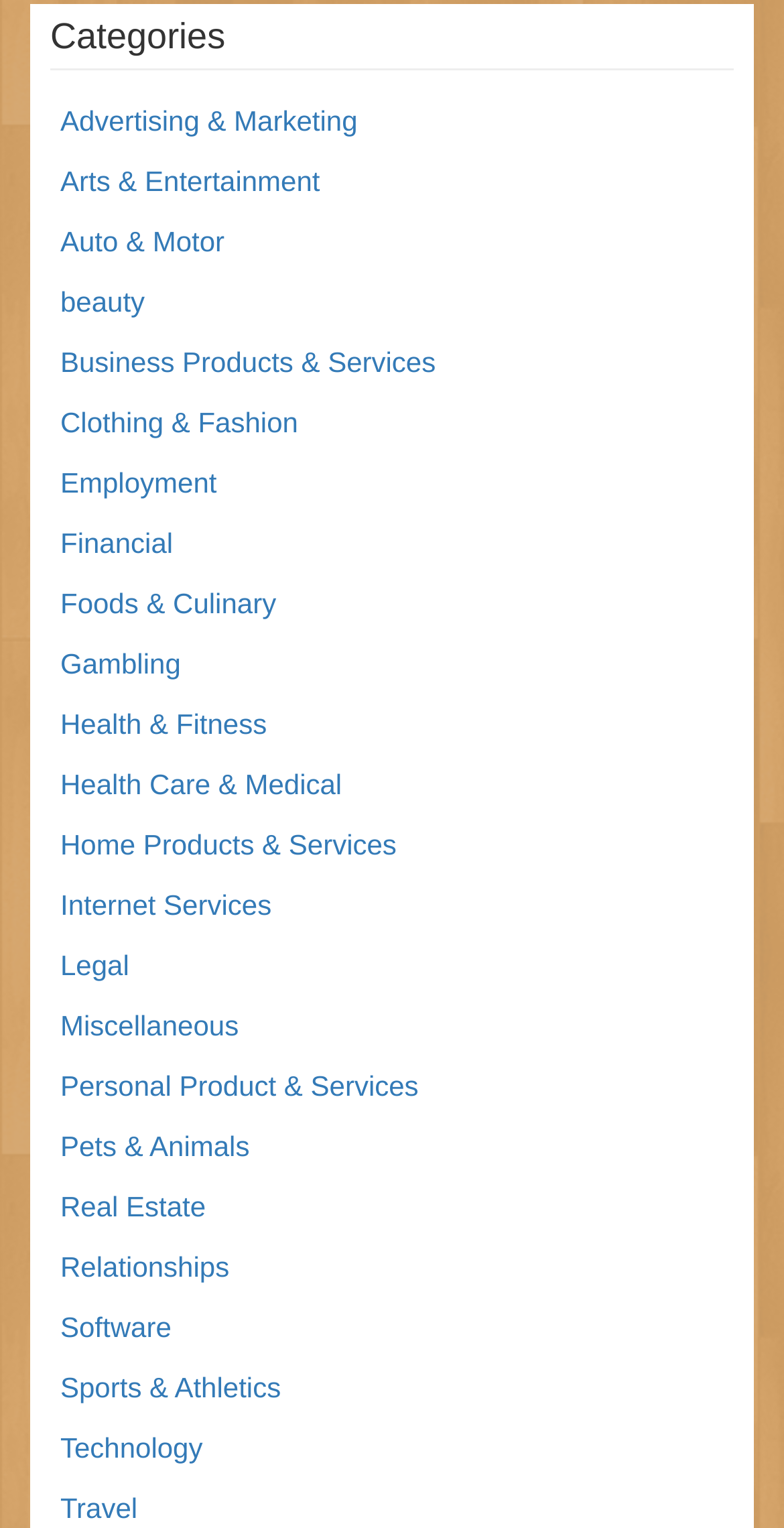Please identify the bounding box coordinates for the region that you need to click to follow this instruction: "Learn about Technology".

[0.077, 0.937, 0.259, 0.958]